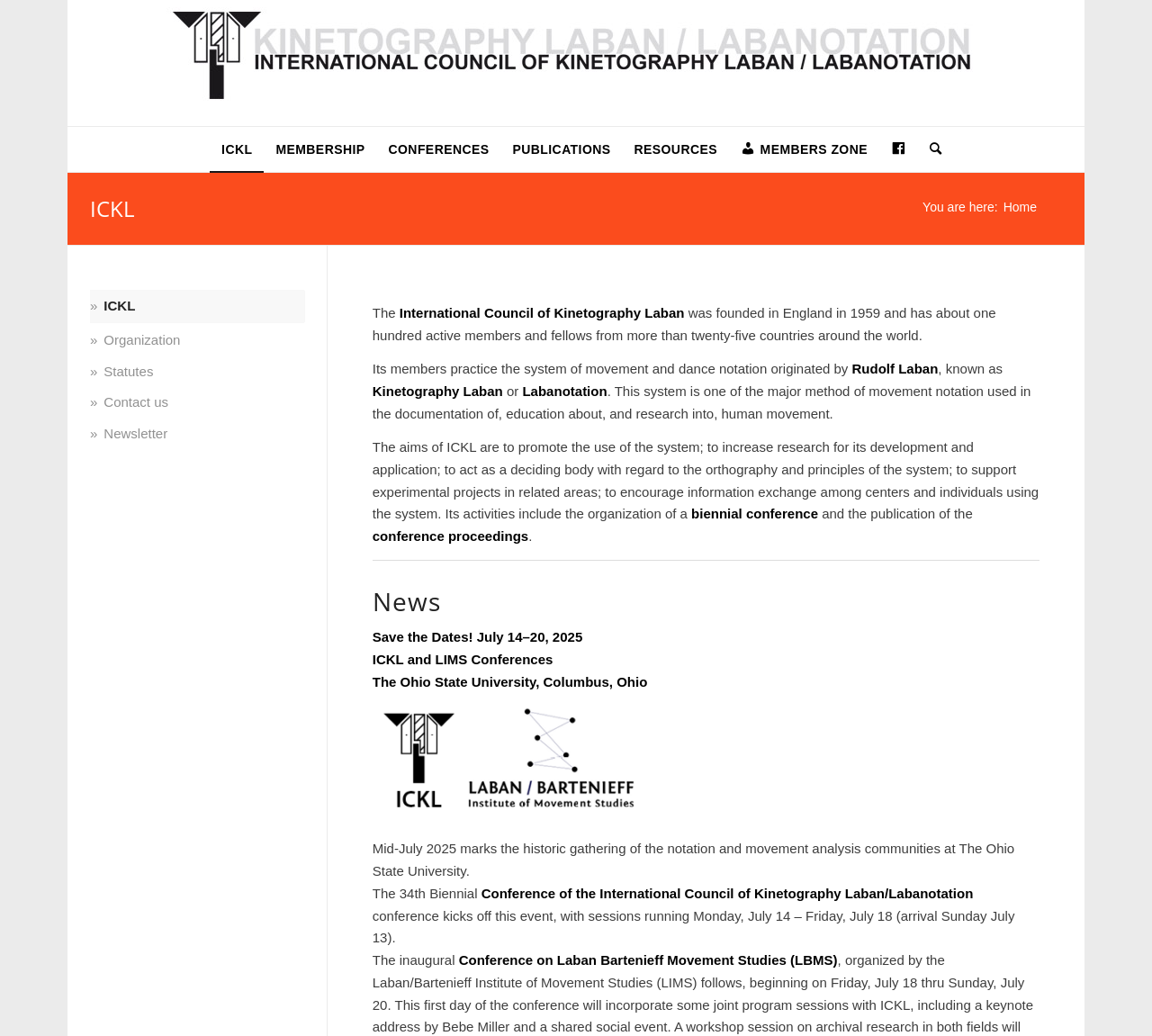Determine the bounding box coordinates of the clickable element to achieve the following action: 'Go to the membership page'. Provide the coordinates as four float values between 0 and 1, formatted as [left, top, right, bottom].

[0.229, 0.123, 0.327, 0.166]